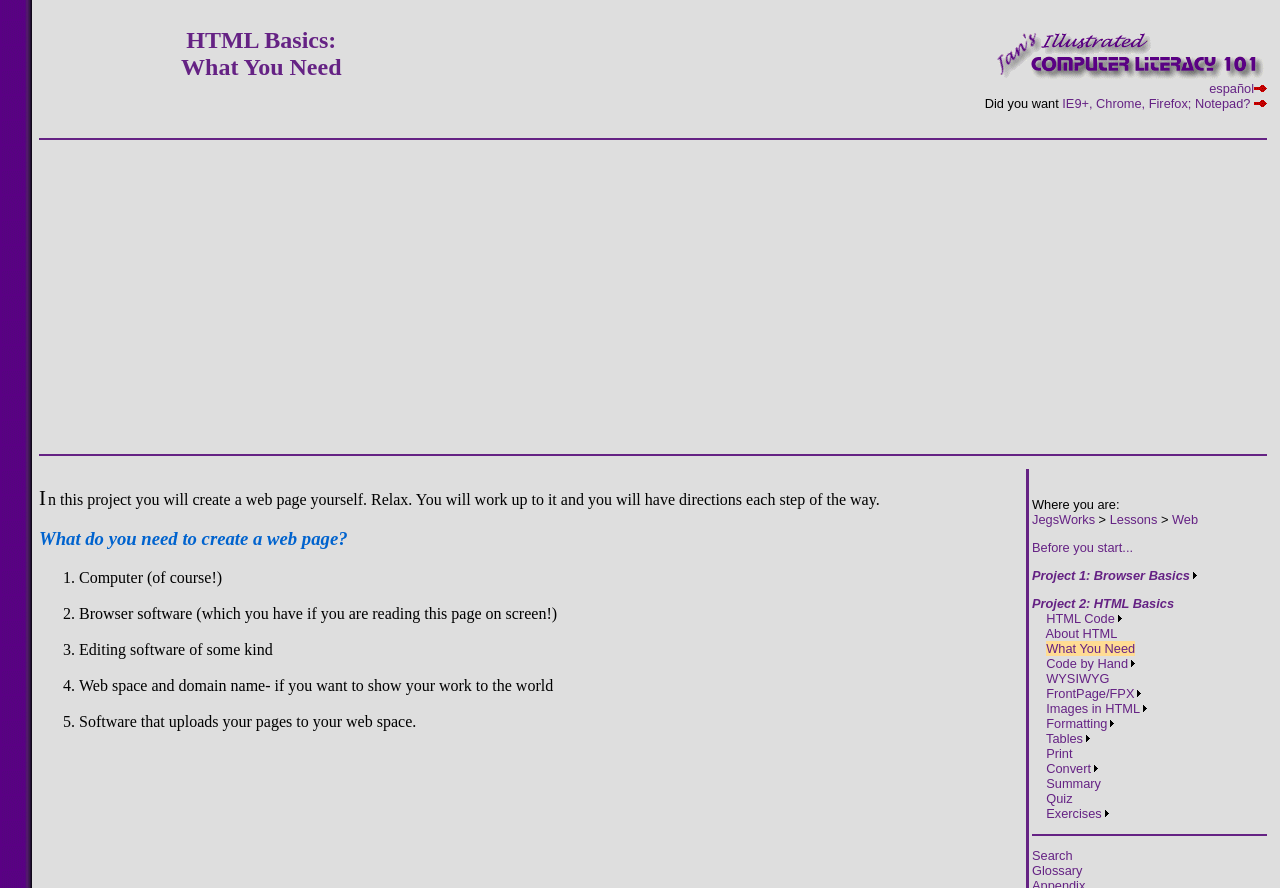Please find and provide the title of the webpage.

HTML Basics:
What You Need